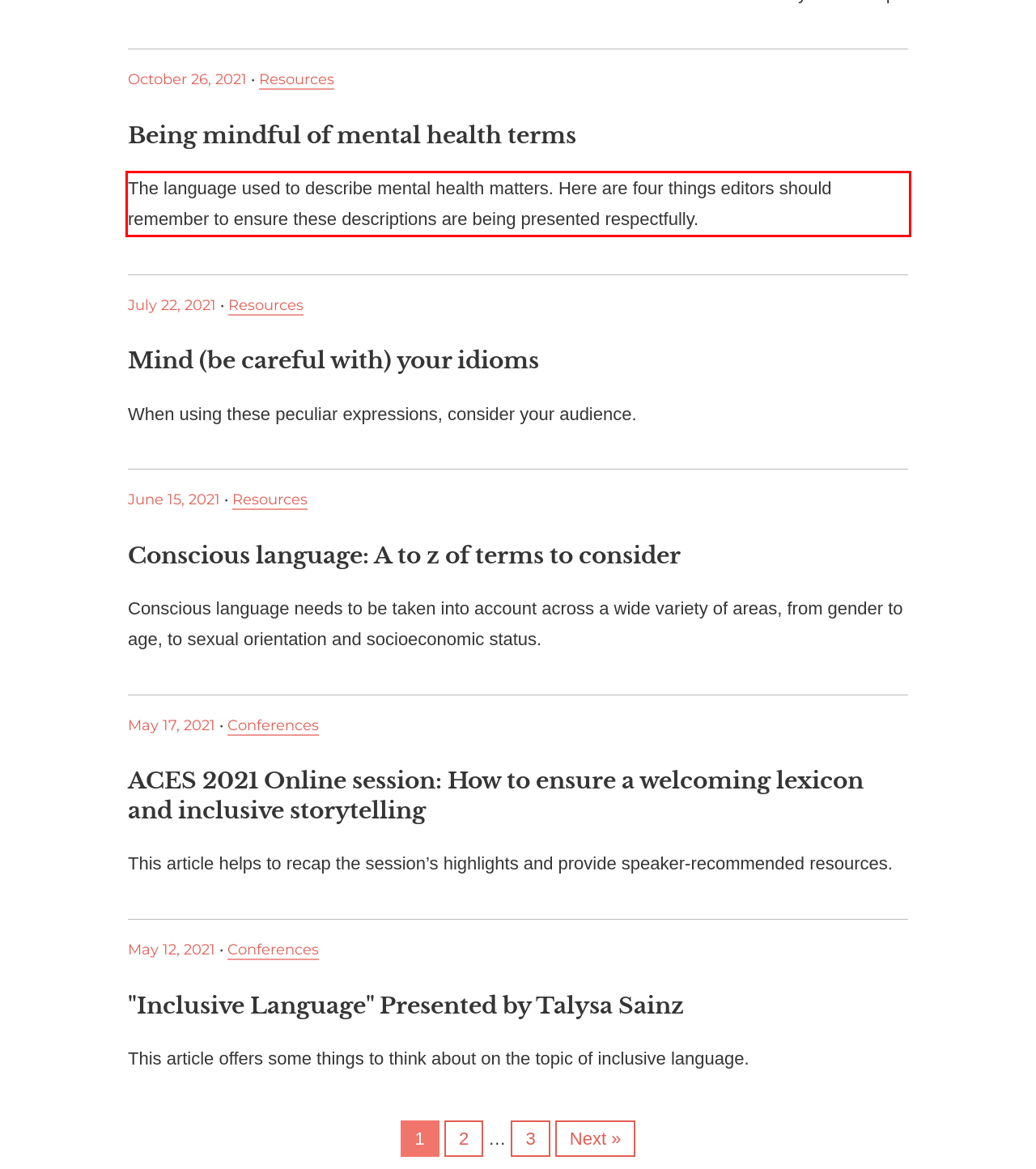You have a screenshot of a webpage with a red bounding box. Identify and extract the text content located inside the red bounding box.

The language used to describe mental health matters. Here are four things editors should remember to ensure these descriptions are being presented respectfully.